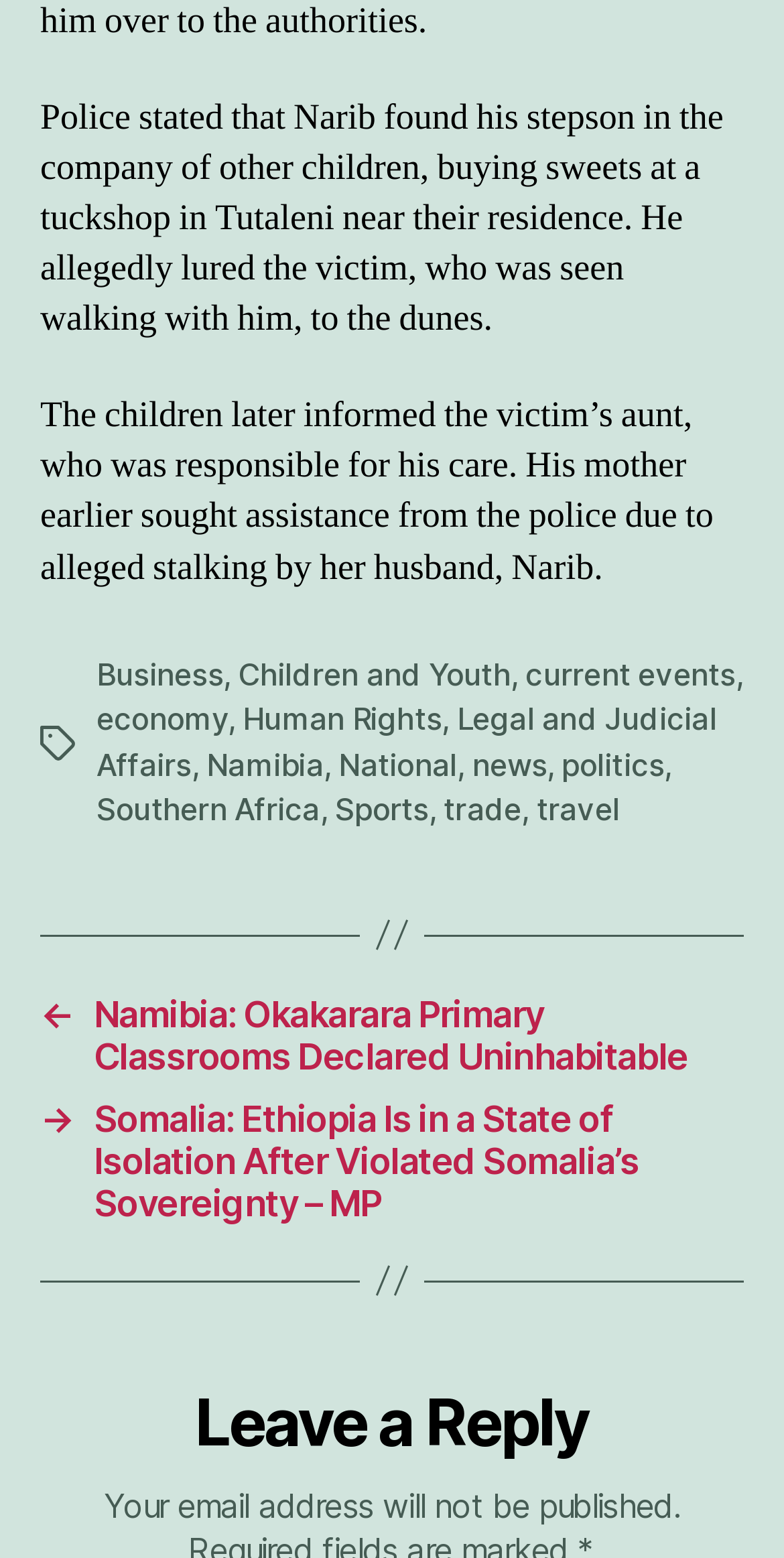What is the topic of the news article?
Please give a detailed and thorough answer to the question, covering all relevant points.

The topic of the news article can be inferred from the content of the article, which describes a crime scene where a stepson was allegedly lured by his stepfather. The presence of tags such as 'Legal and Judicial Affairs' and 'Human Rights' also suggests that the article is related to crime.